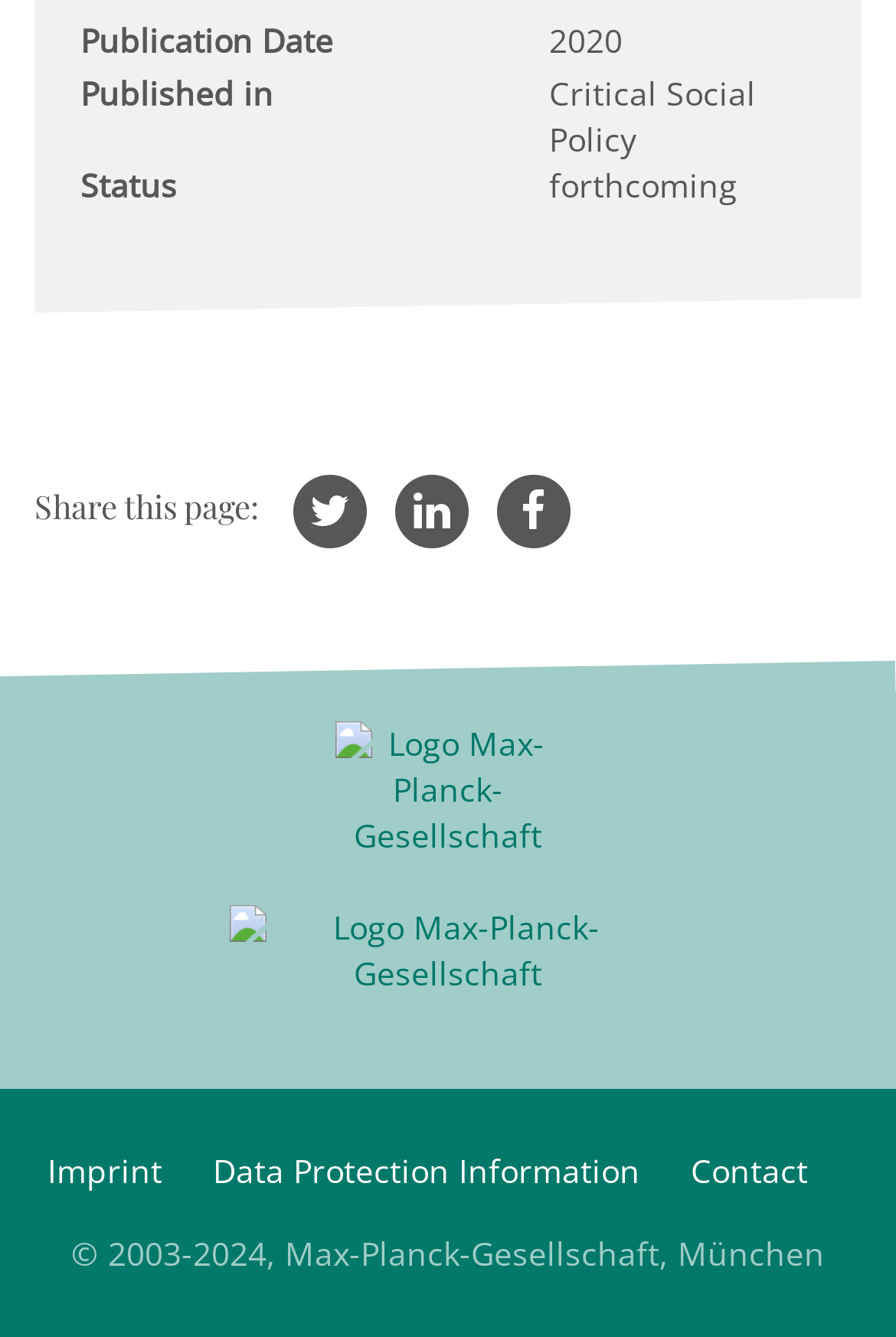Please analyze the image and give a detailed answer to the question:
What is the status of the publication?

The status of the publication can be found in the top section of the webpage, where it is written 'Status' followed by the text 'forthcoming'.